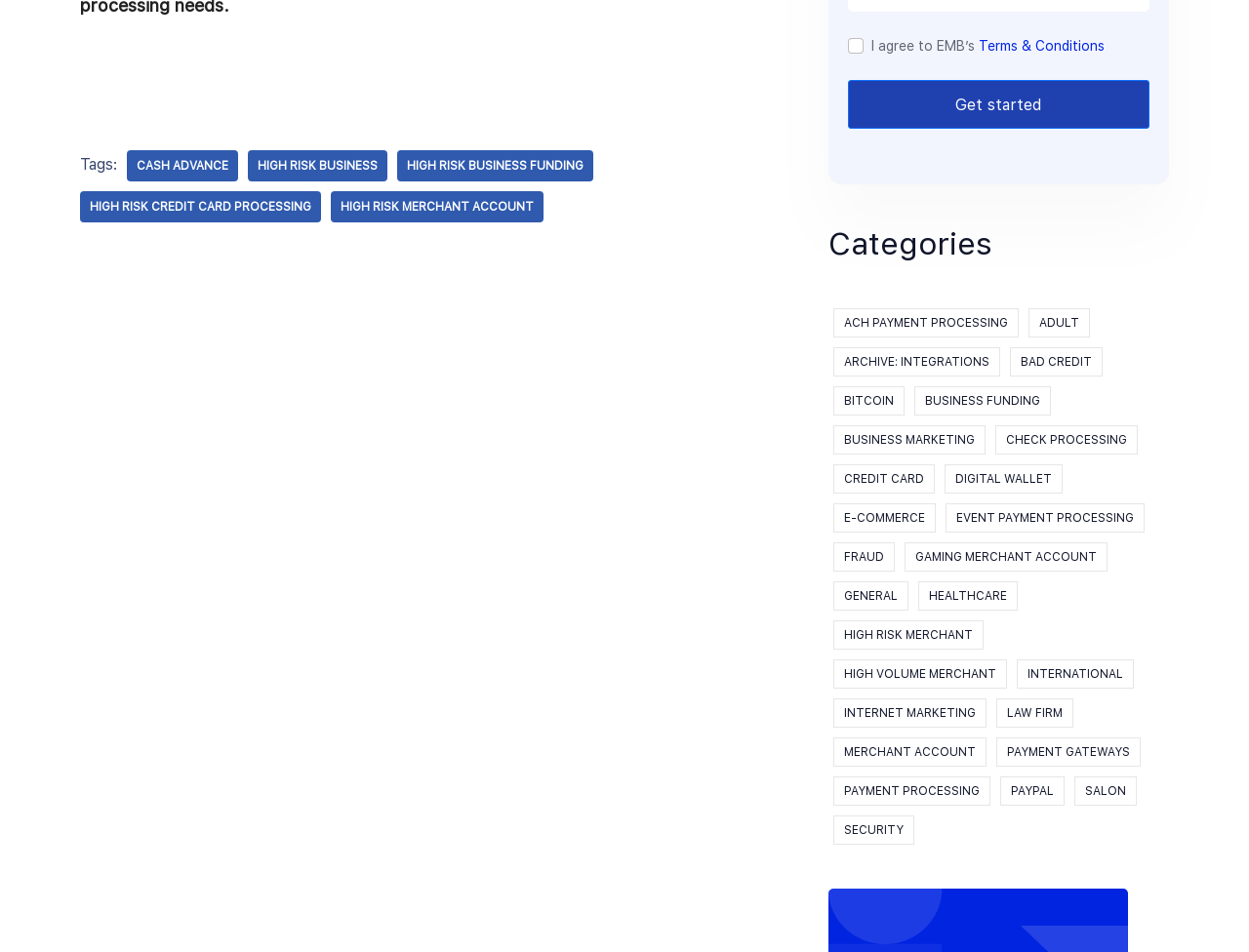Indicate the bounding box coordinates of the clickable region to achieve the following instruction: "Check the 'I agree to EMB’s Terms & Conditions' checkbox."

[0.679, 0.04, 0.691, 0.057]